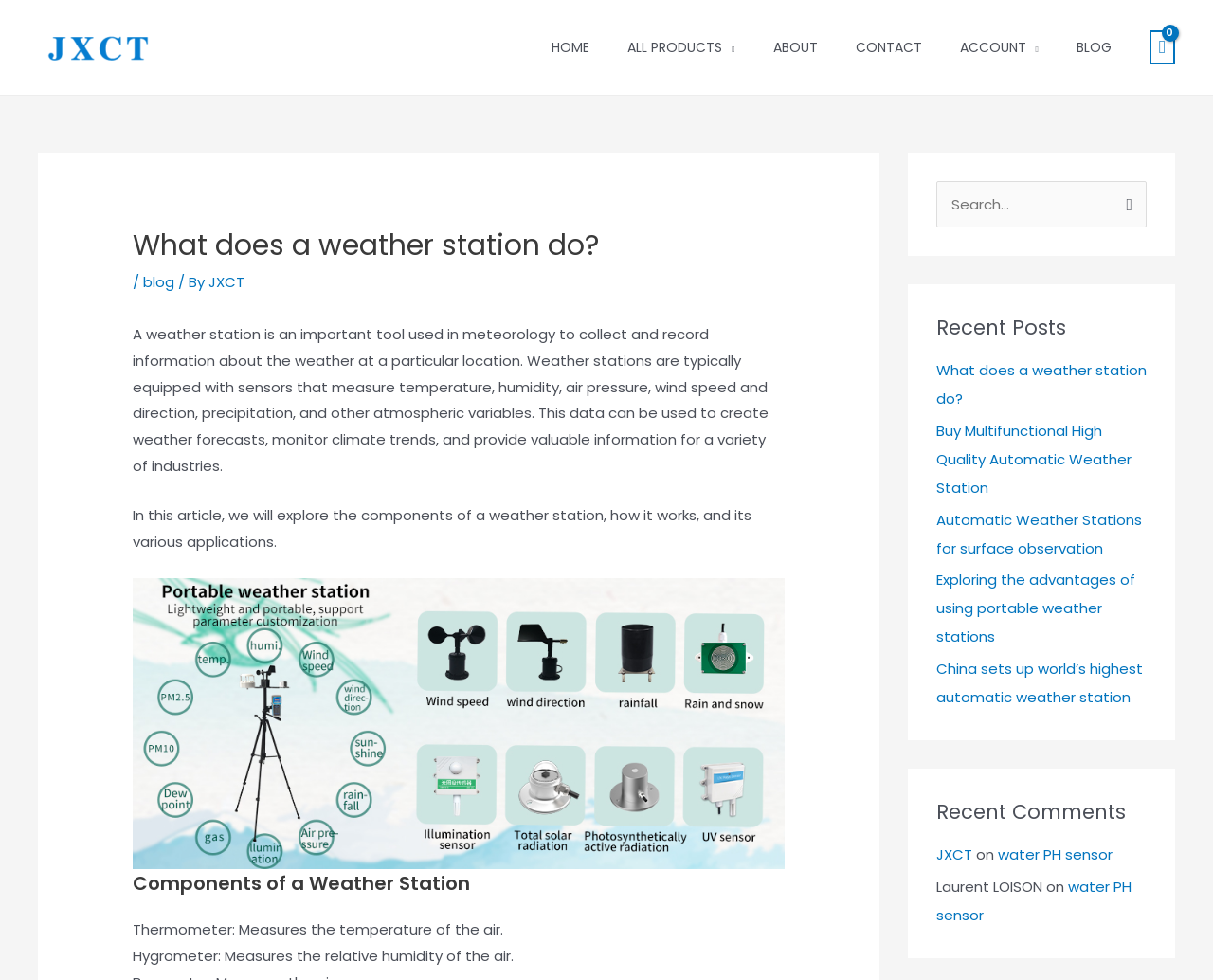Extract the text of the main heading from the webpage.

What does a weather station do?